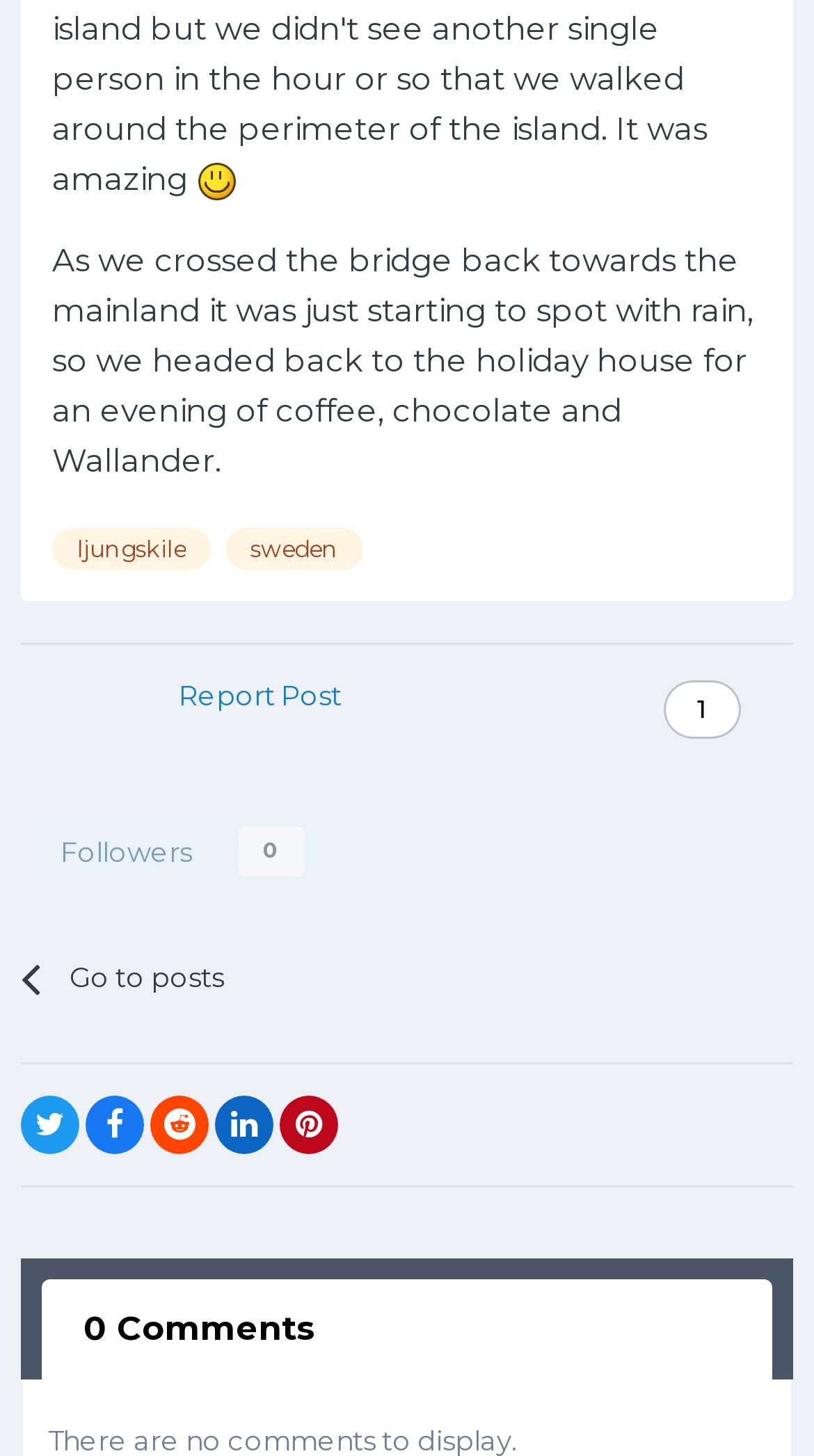Please specify the bounding box coordinates of the area that should be clicked to accomplish the following instruction: "Click the link to ljungskile". The coordinates should consist of four float numbers between 0 and 1, i.e., [left, top, right, bottom].

[0.064, 0.362, 0.259, 0.391]